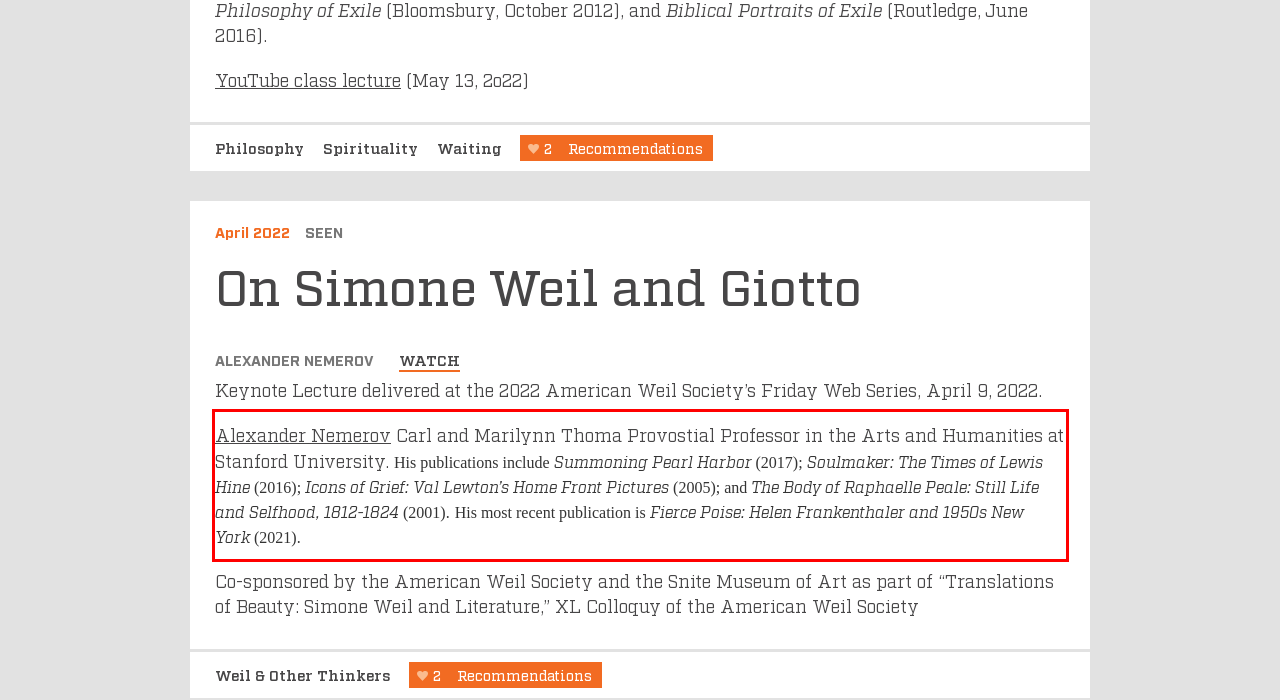By examining the provided screenshot of a webpage, recognize the text within the red bounding box and generate its text content.

Alexander Nemerov Carl and Marilynn Thoma Provostial Professor in the Arts and Humanities at Stanford University. His publications include Summoning Pearl Harbor (2017); Soulmaker: The Times of Lewis Hine (2016); Icons of Grief: Val Lewton’s Home Front Pictures (2005); and The Body of Raphaelle Peale: Still Life and Selfhood, 1812-1824 (2001). His most recent publication is Fierce Poise: Helen Frankenthaler and 1950s New York (2021).